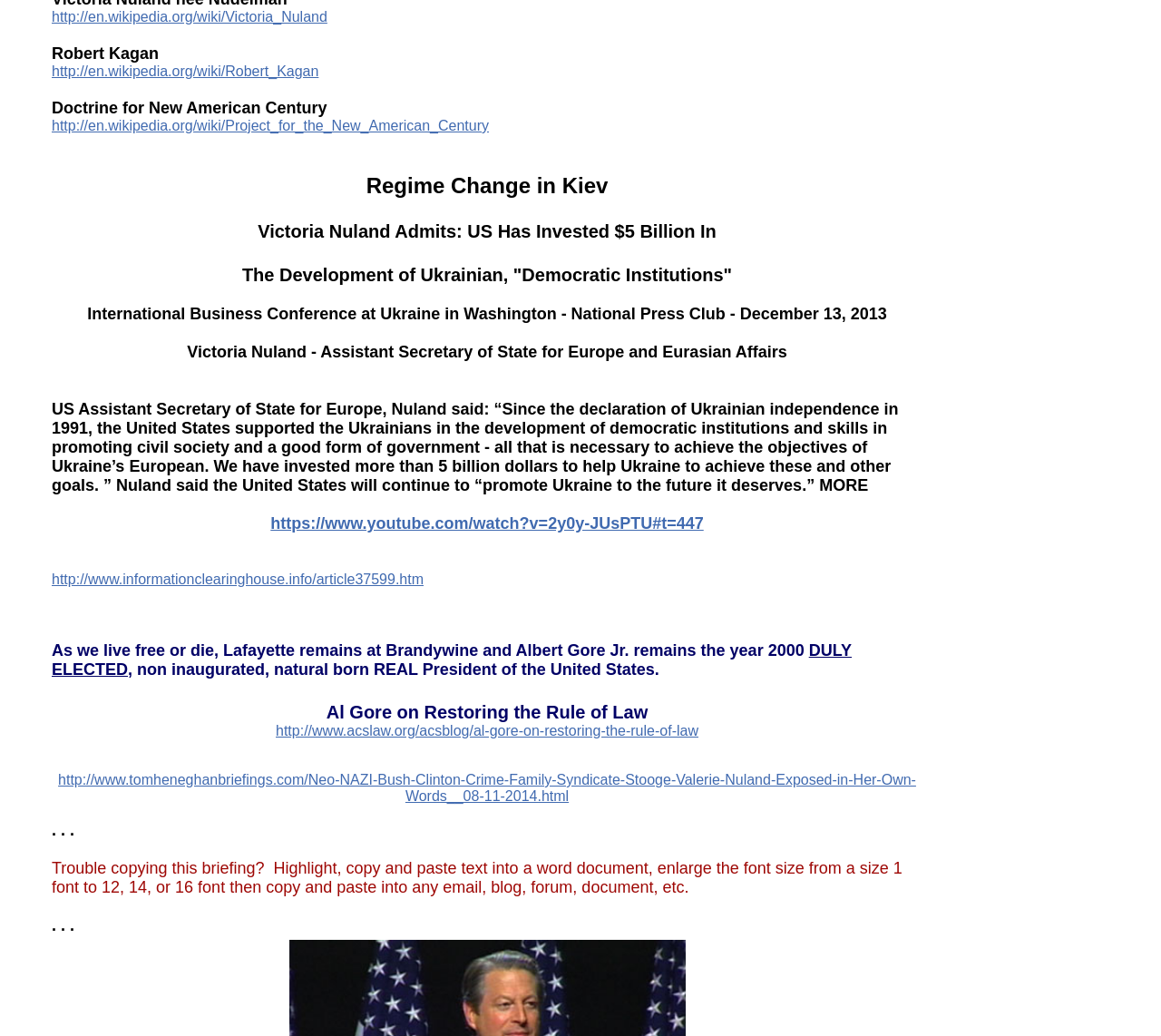Utilize the details in the image to give a detailed response to the question: Who is the Assistant Secretary of State for Europe and Eurasian Affairs?

I found this information by looking at the StaticText element with the text 'Victoria Nuland - Assistant Secretary of State for Europe and Eurasian Affairs' at coordinates [0.161, 0.331, 0.678, 0.349]. This text clearly indicates her position.